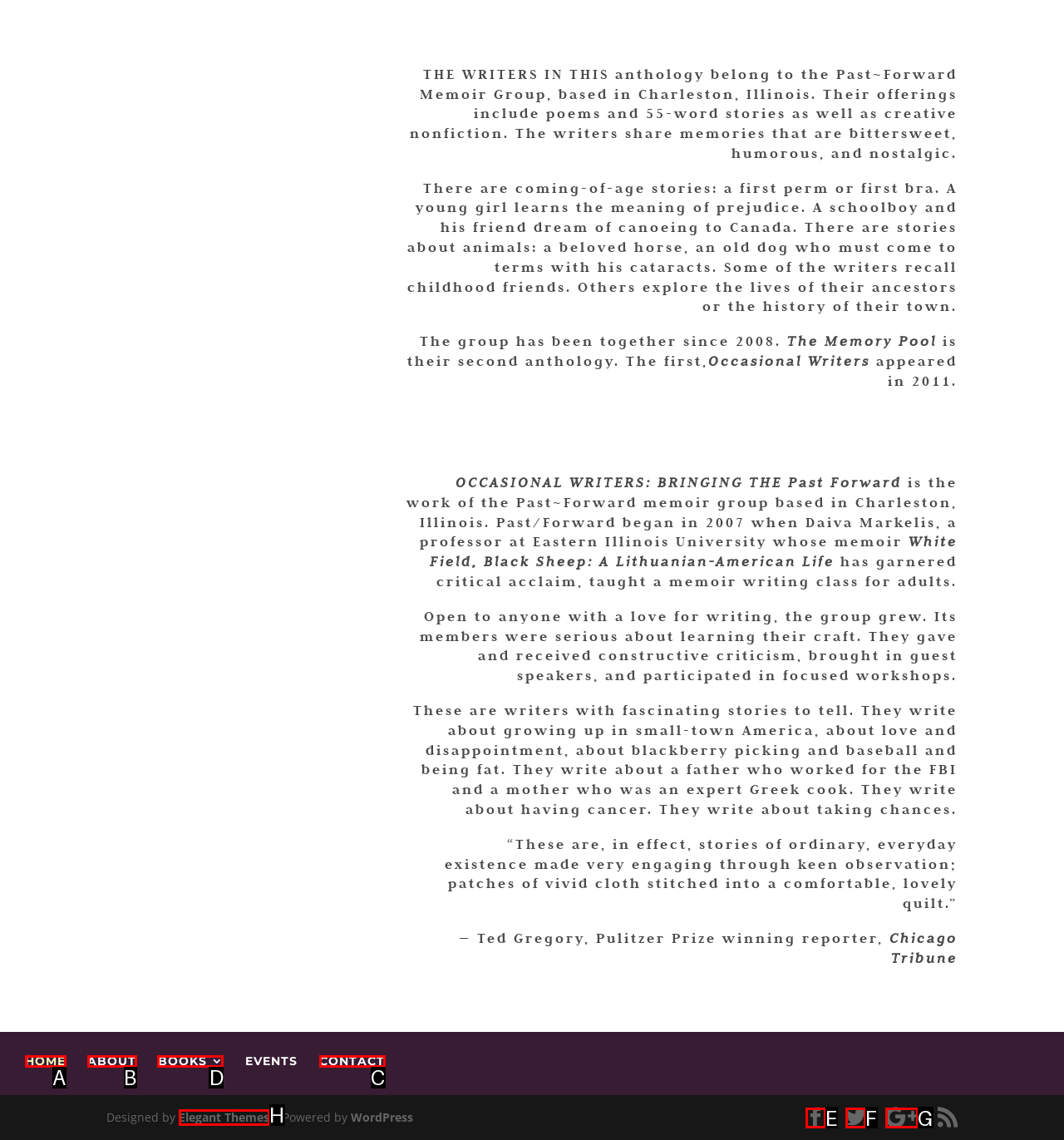Decide which HTML element to click to complete the task: Click the 'BOOKS' link Provide the letter of the appropriate option.

D